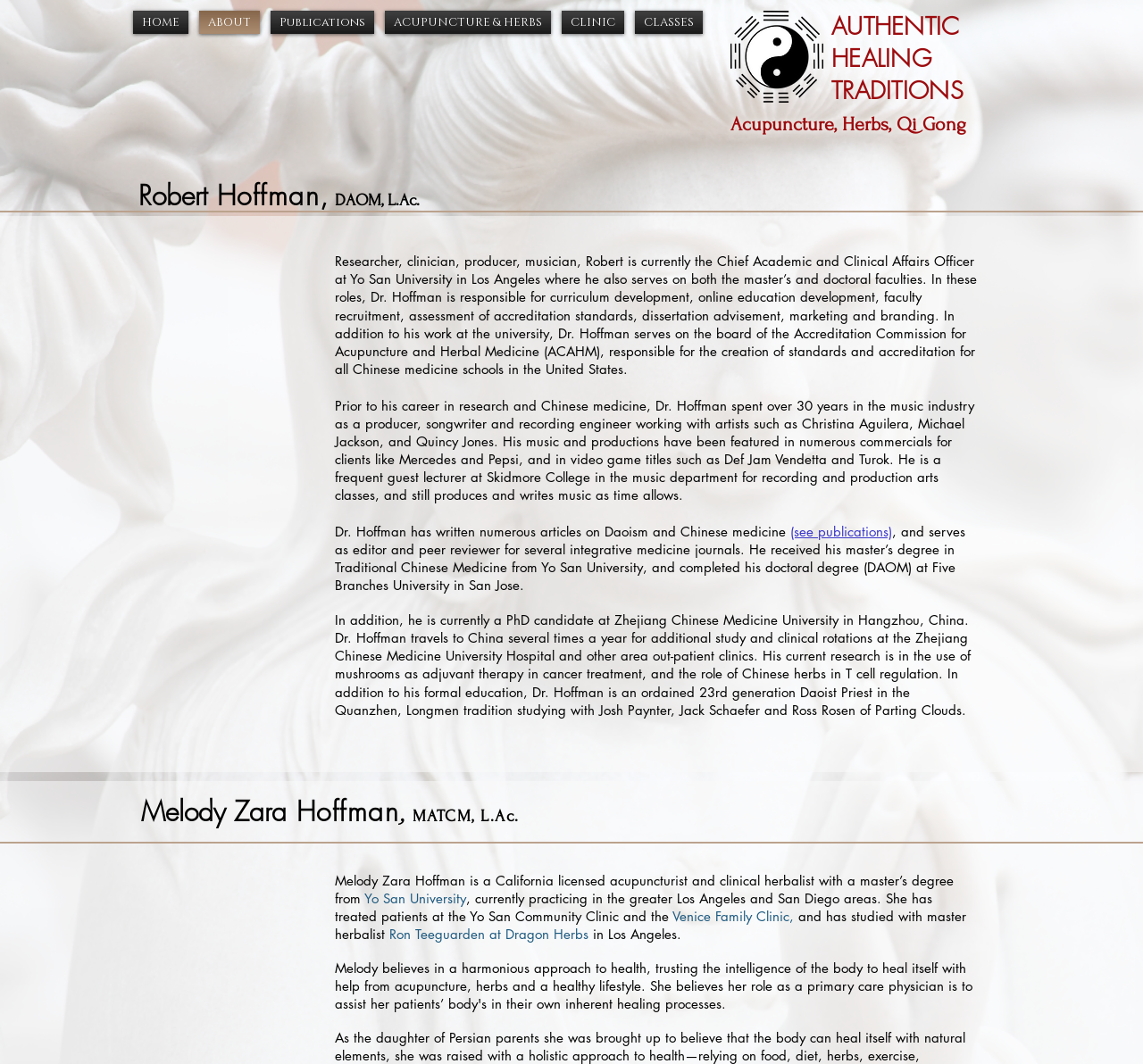Answer the following query with a single word or phrase:
What is the name of the university where Melody Zara Hoffman got her master's degree?

Yo San University